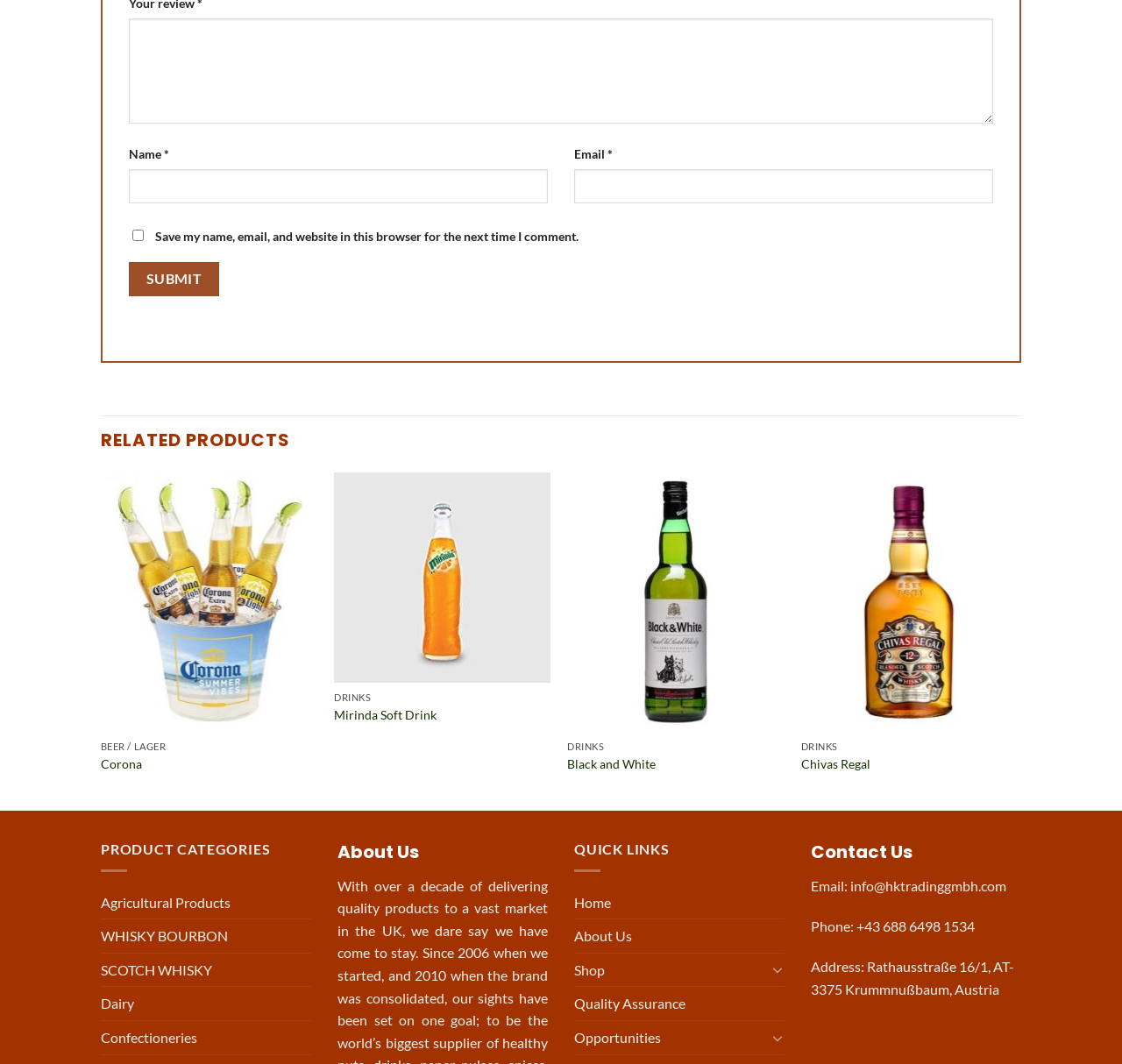Identify the bounding box coordinates of the region I need to click to complete this instruction: "Submit your review".

[0.115, 0.246, 0.195, 0.278]